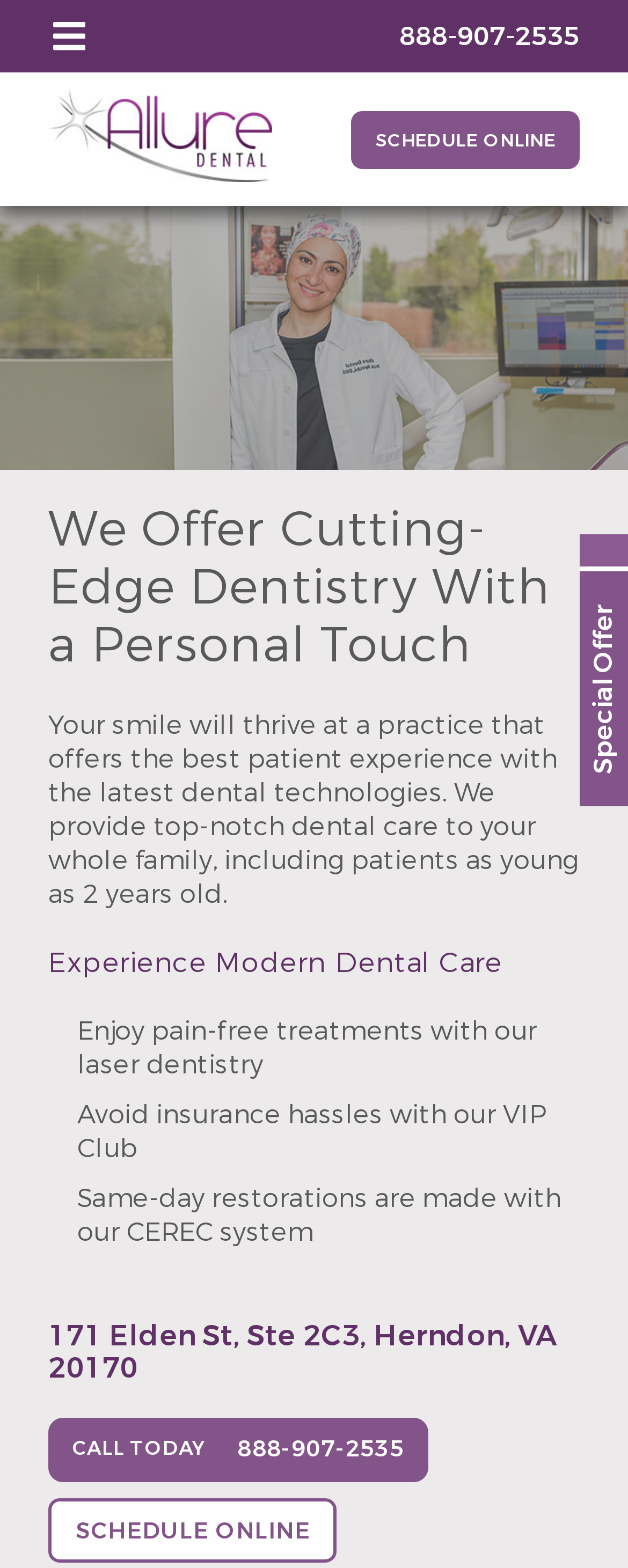What is the address of the dentist office?
Kindly answer the question with as much detail as you can.

I found the address by looking at the link element with the text '171 Elden St, Ste 2C3, Herndon, VA 20170' which is located at the bottom of the page.